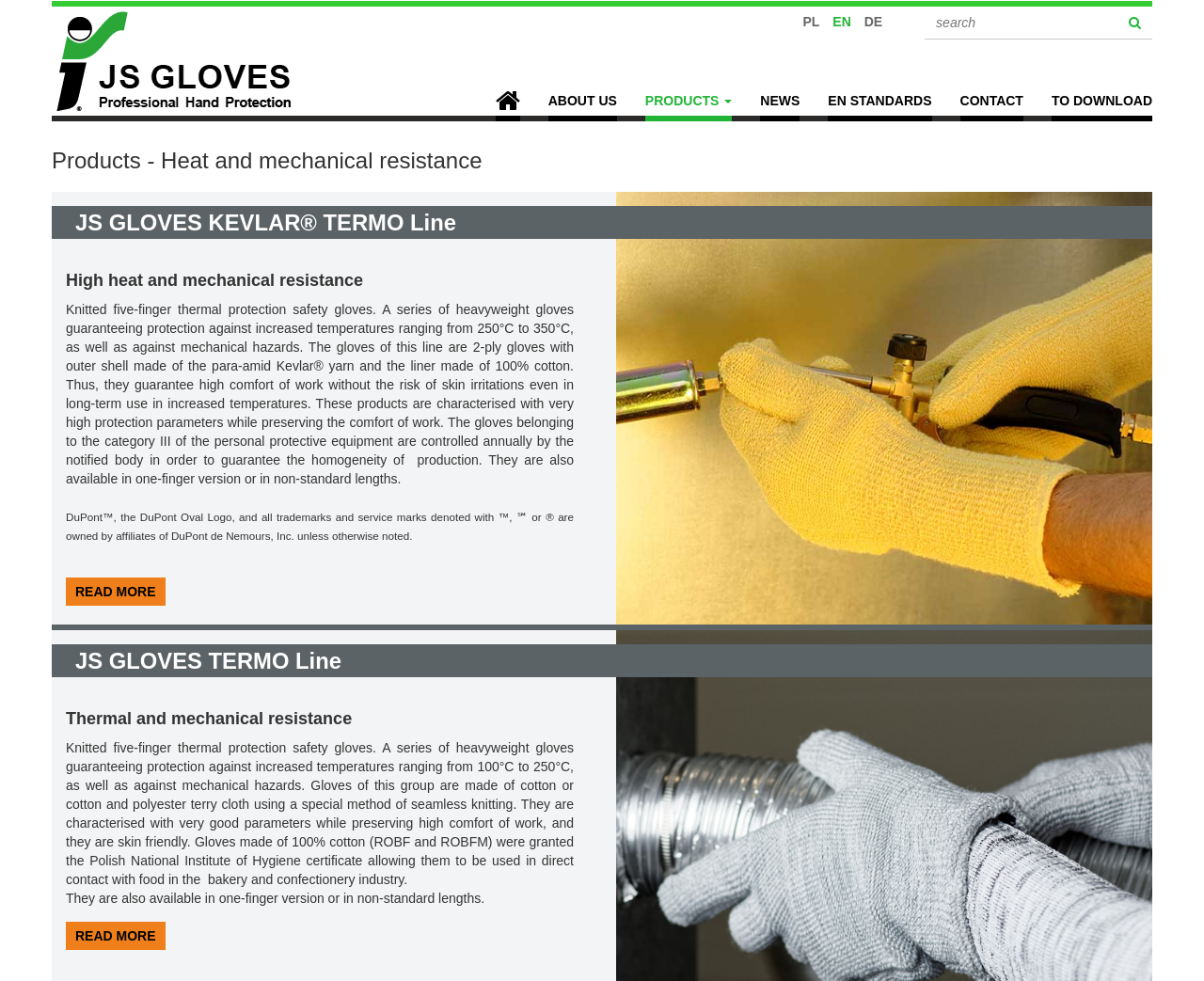Please identify the bounding box coordinates of the element that needs to be clicked to perform the following instruction: "Click the JS-GLOVES logo".

[0.043, 0.007, 0.245, 0.118]